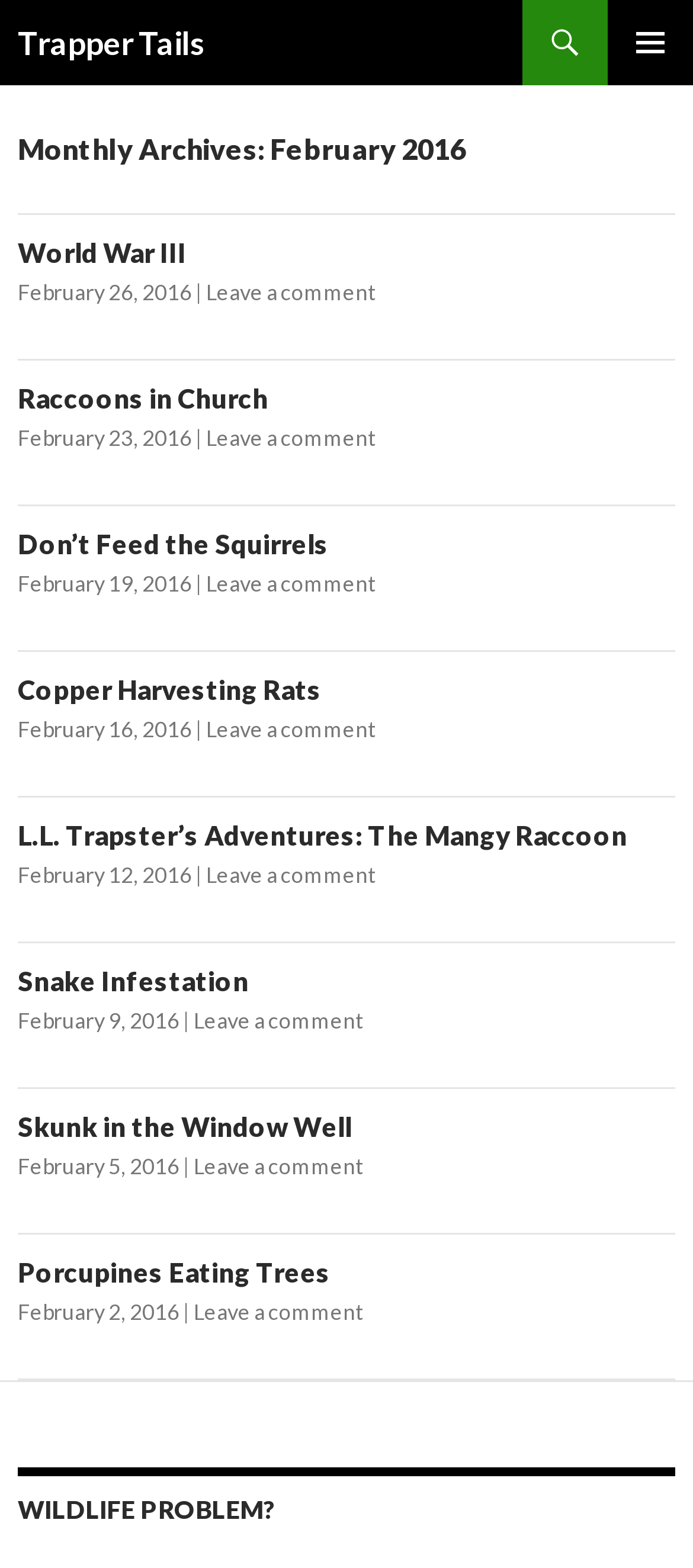Identify the bounding box coordinates of the section to be clicked to complete the task described by the following instruction: "Read 'World War III' article". The coordinates should be four float numbers between 0 and 1, formatted as [left, top, right, bottom].

[0.026, 0.151, 0.974, 0.171]